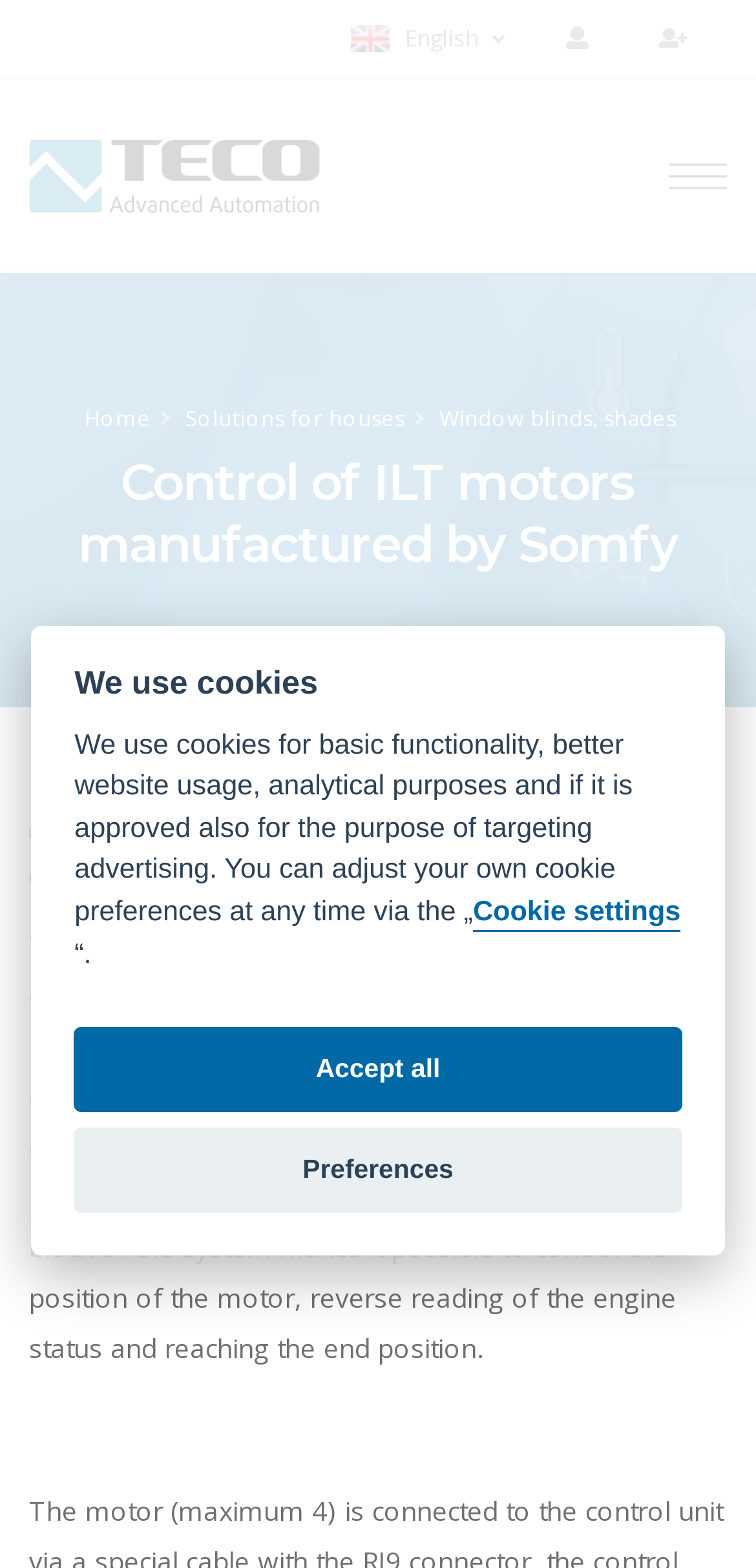Give a one-word or short phrase answer to this question: 
How many motors can be controlled via RS485 4ILT INTERFACE?

Up to 4 motors